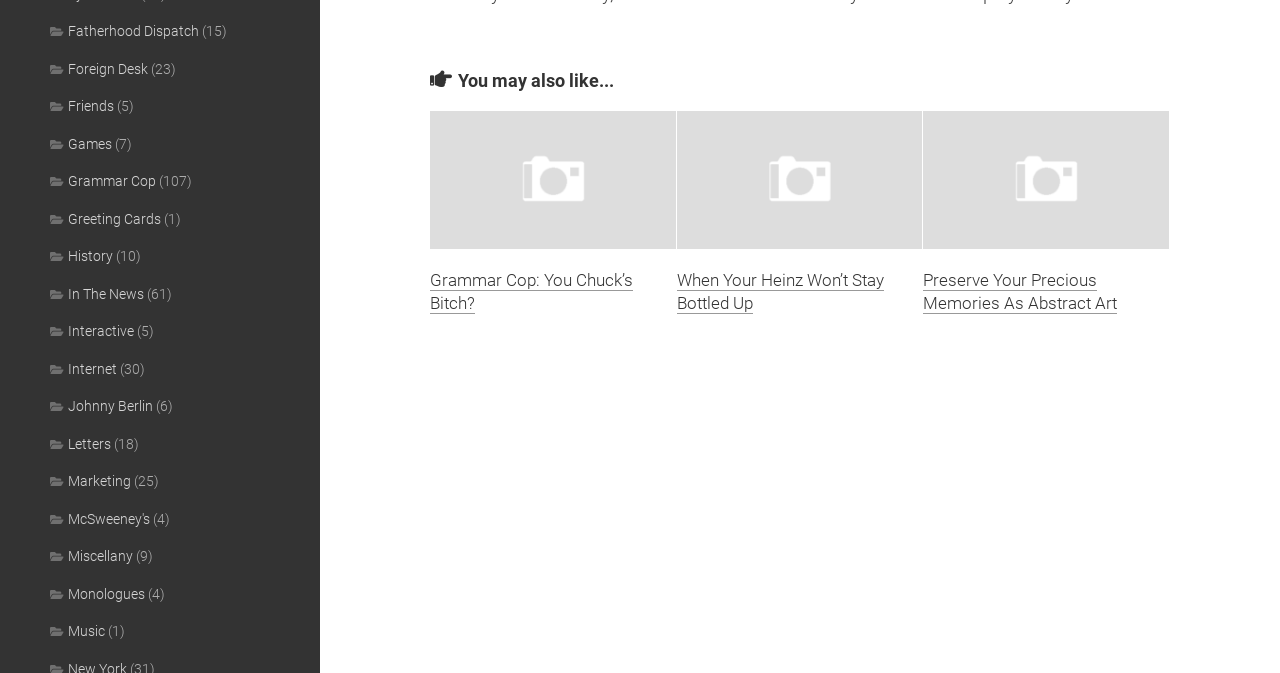Identify the bounding box coordinates for the element that needs to be clicked to fulfill this instruction: "Visit 'Fatherhood Dispatch' page". Provide the coordinates in the format of four float numbers between 0 and 1: [left, top, right, bottom].

[0.039, 0.034, 0.155, 0.058]